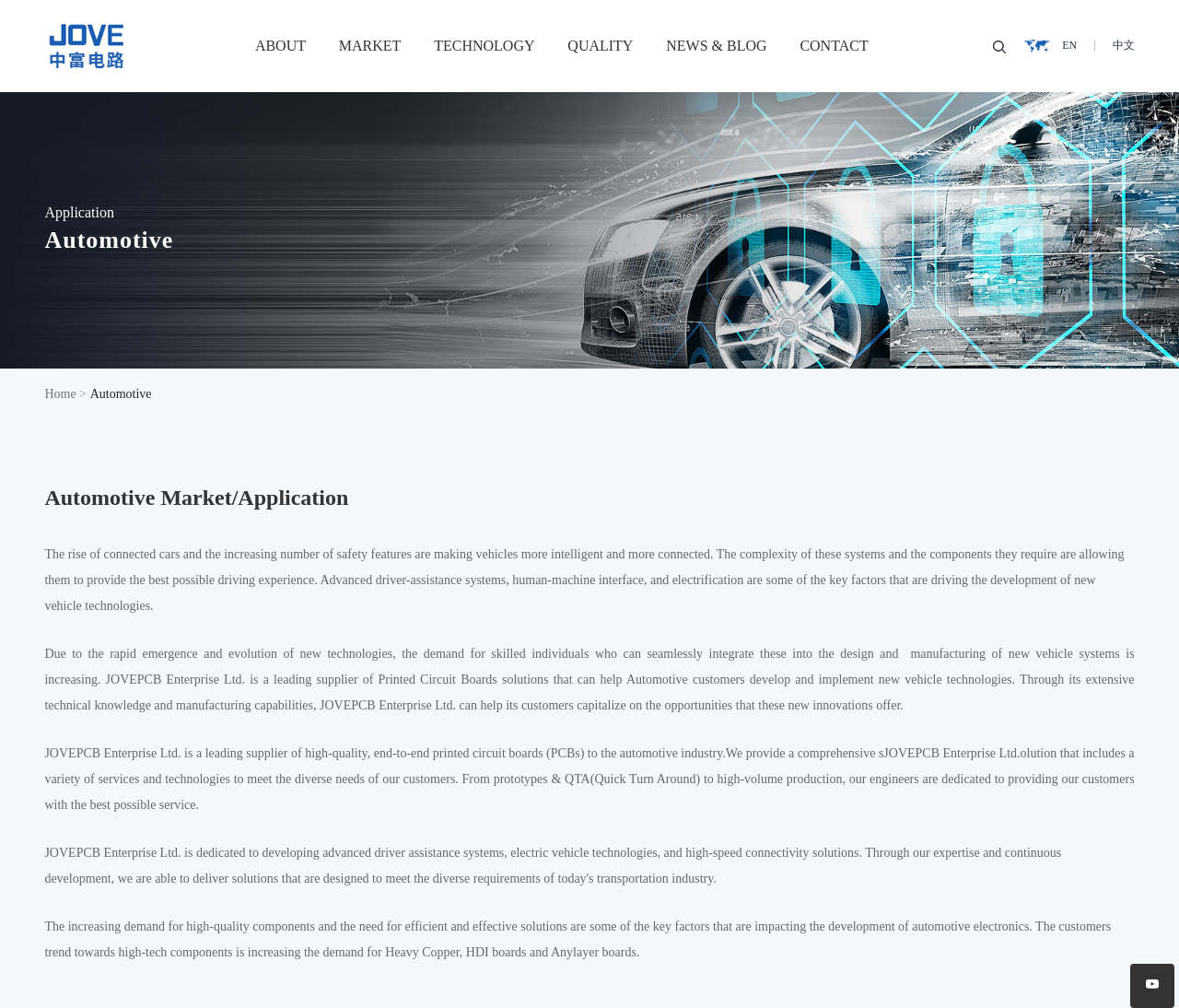What is the trend in the automotive industry?
Using the information presented in the image, please offer a detailed response to the question.

According to the webpage content, the customers' trend in the automotive industry is towards high-tech components, which is increasing the demand for Heavy Copper, HDI boards, and Anylayer boards.